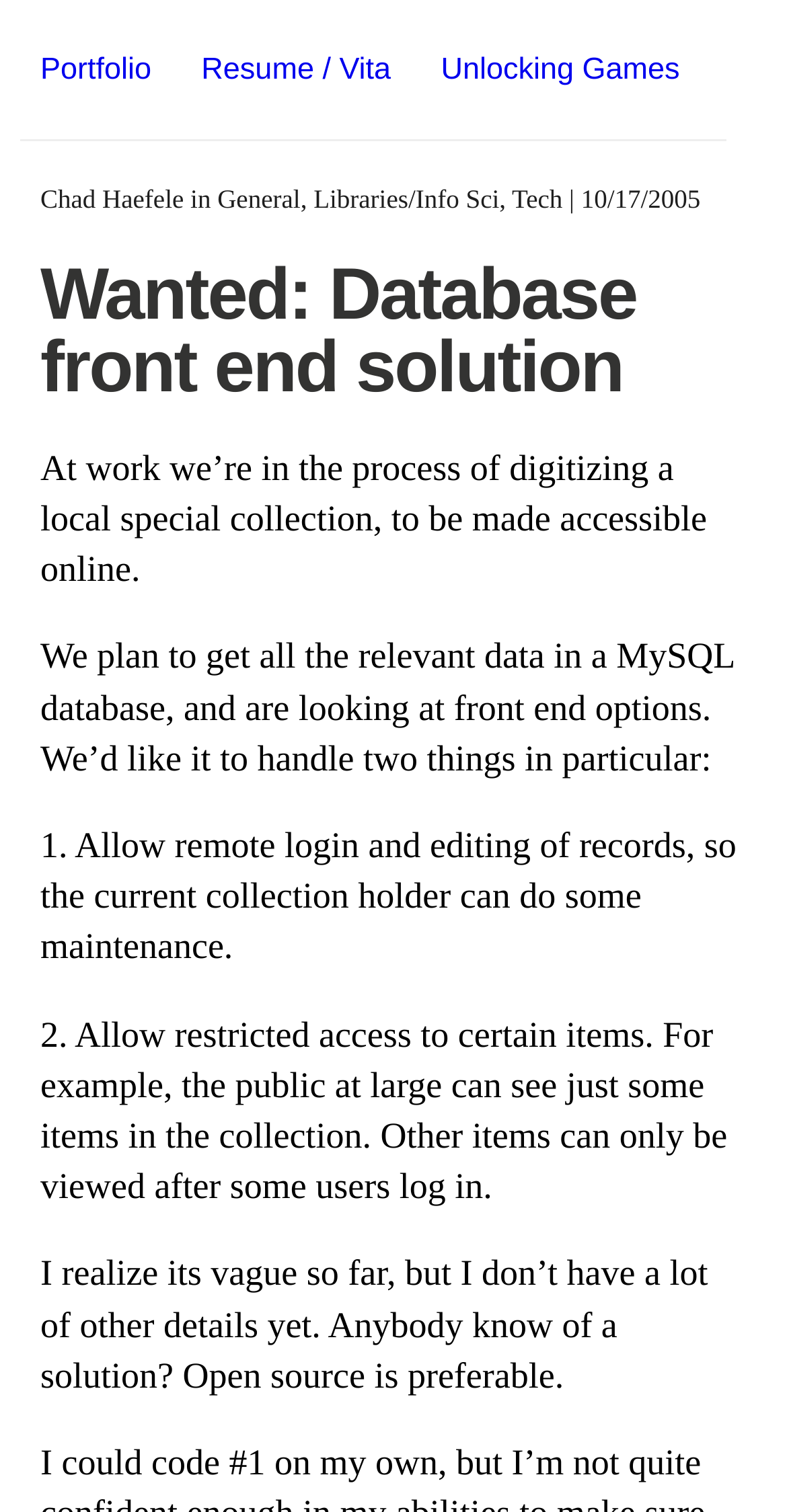Answer the question in a single word or phrase:
Is the solution required to be open source?

Yes